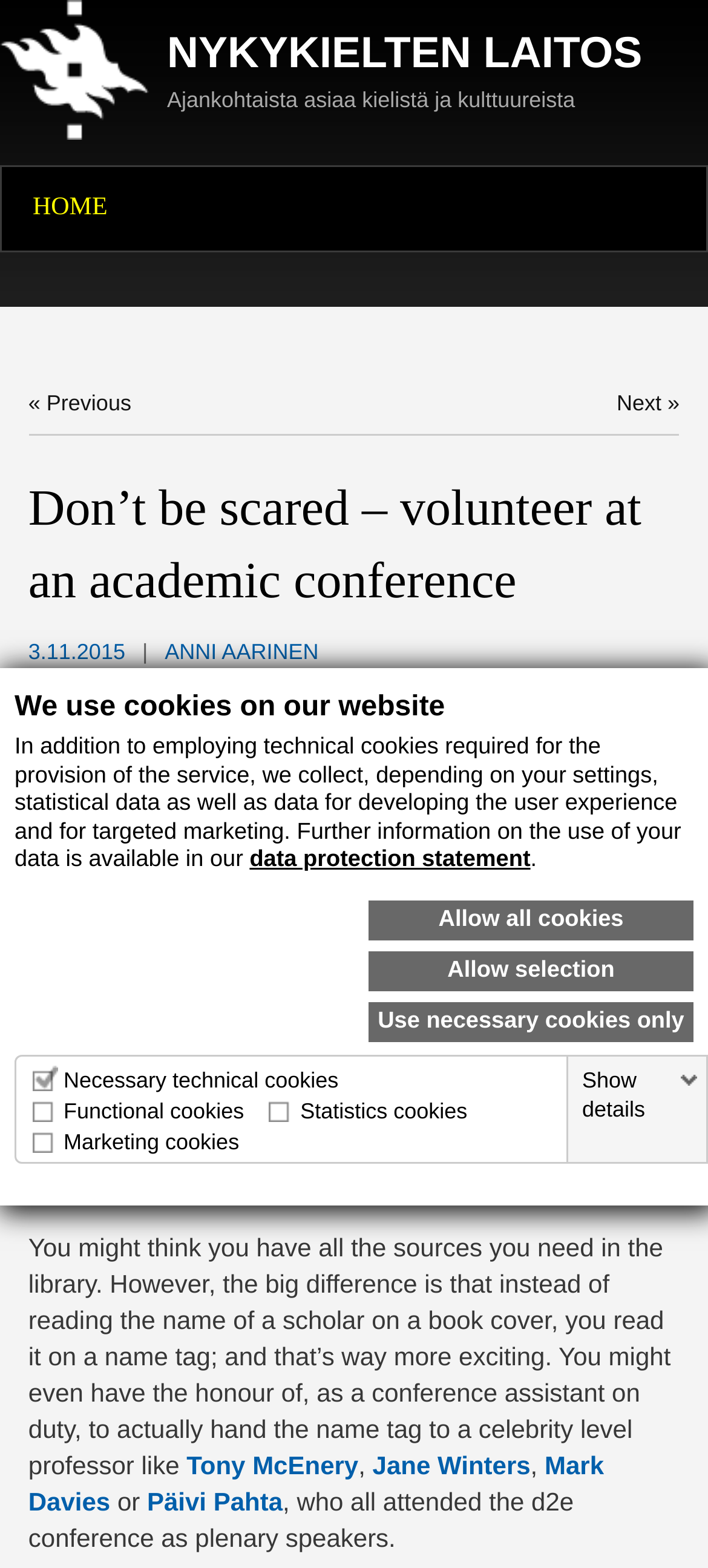Locate the bounding box coordinates of the area you need to click to fulfill this instruction: 'Click the 'Allow all cookies' link'. The coordinates must be in the form of four float numbers ranging from 0 to 1: [left, top, right, bottom].

[0.521, 0.574, 0.979, 0.6]